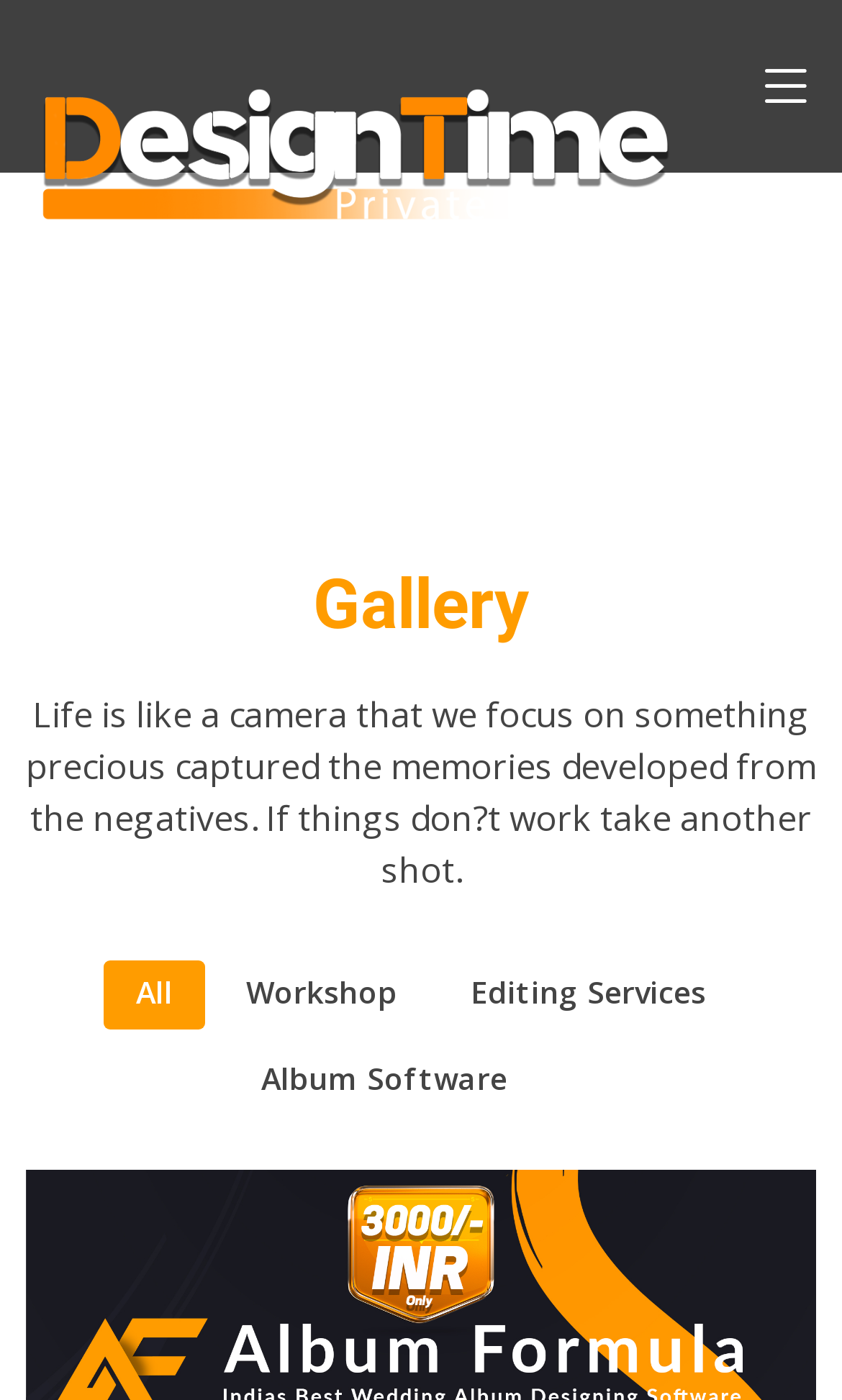Please respond to the question with a concise word or phrase:
What is the last category listed?

Album Software